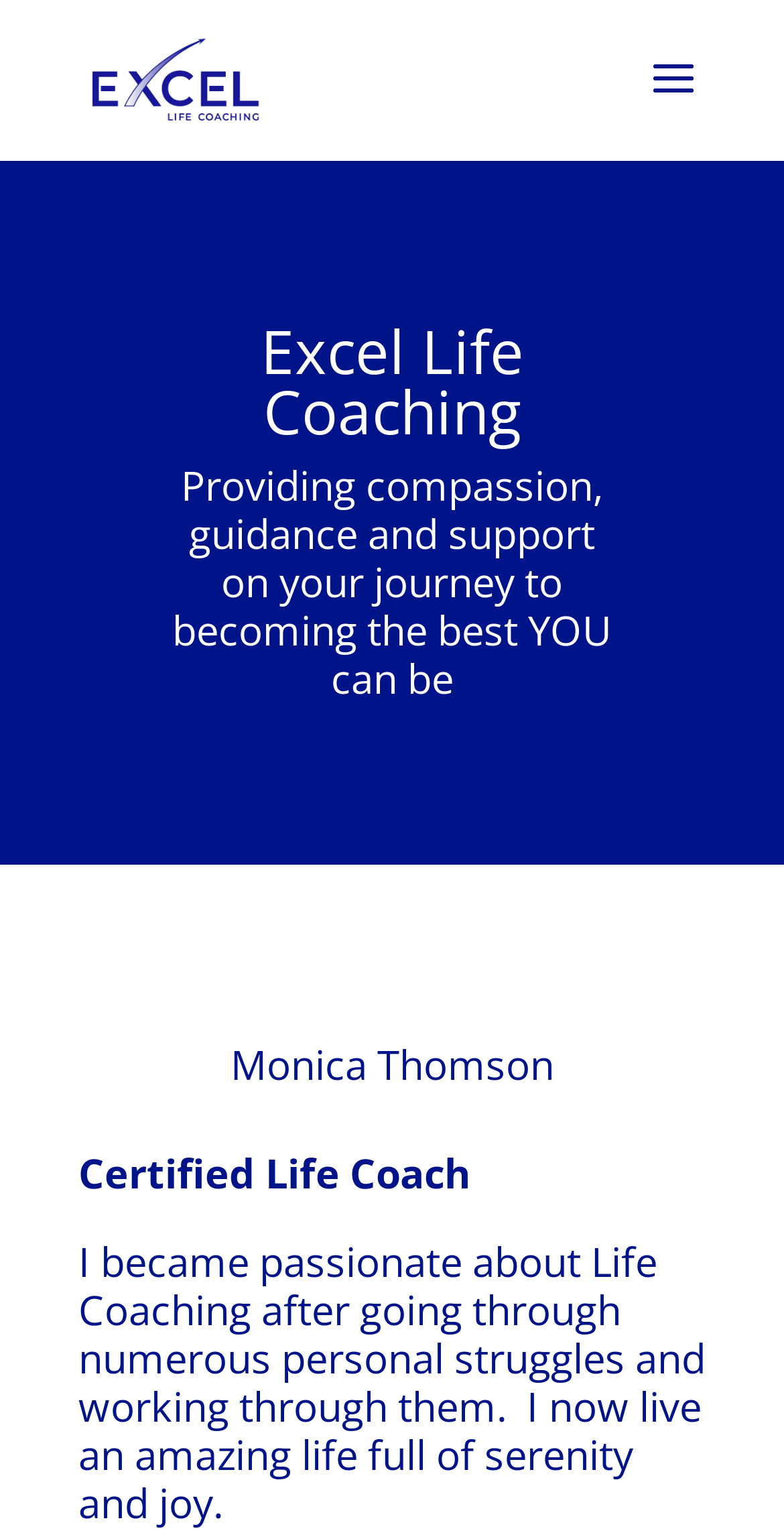Craft a detailed narrative of the webpage's structure and content.

The webpage is about Excel Life Coaching, a service that provides compassion, guidance, and support to help individuals become the best version of themselves. At the top left of the page, there is a link and an image, both labeled "Excel Life Coaching". Below this, there is a heading with the same label, taking up a significant portion of the page width. 

Underneath the heading, there is a two-part introductory text. The first part reads "Providing compassion, guidance and support on your journey to" and is positioned slightly to the right of the heading. The second part, "becoming the best YOU can be", is placed below the first part, slightly to the left.

Further down the page, there is a section dedicated to Monica Thomson, a Certified Life Coach. Her name is displayed prominently, followed by her certification title. Below this, there is a paragraph of text that describes her personal journey and how it led her to become a Life Coach. This text takes up a significant portion of the page width and is positioned near the bottom of the page.